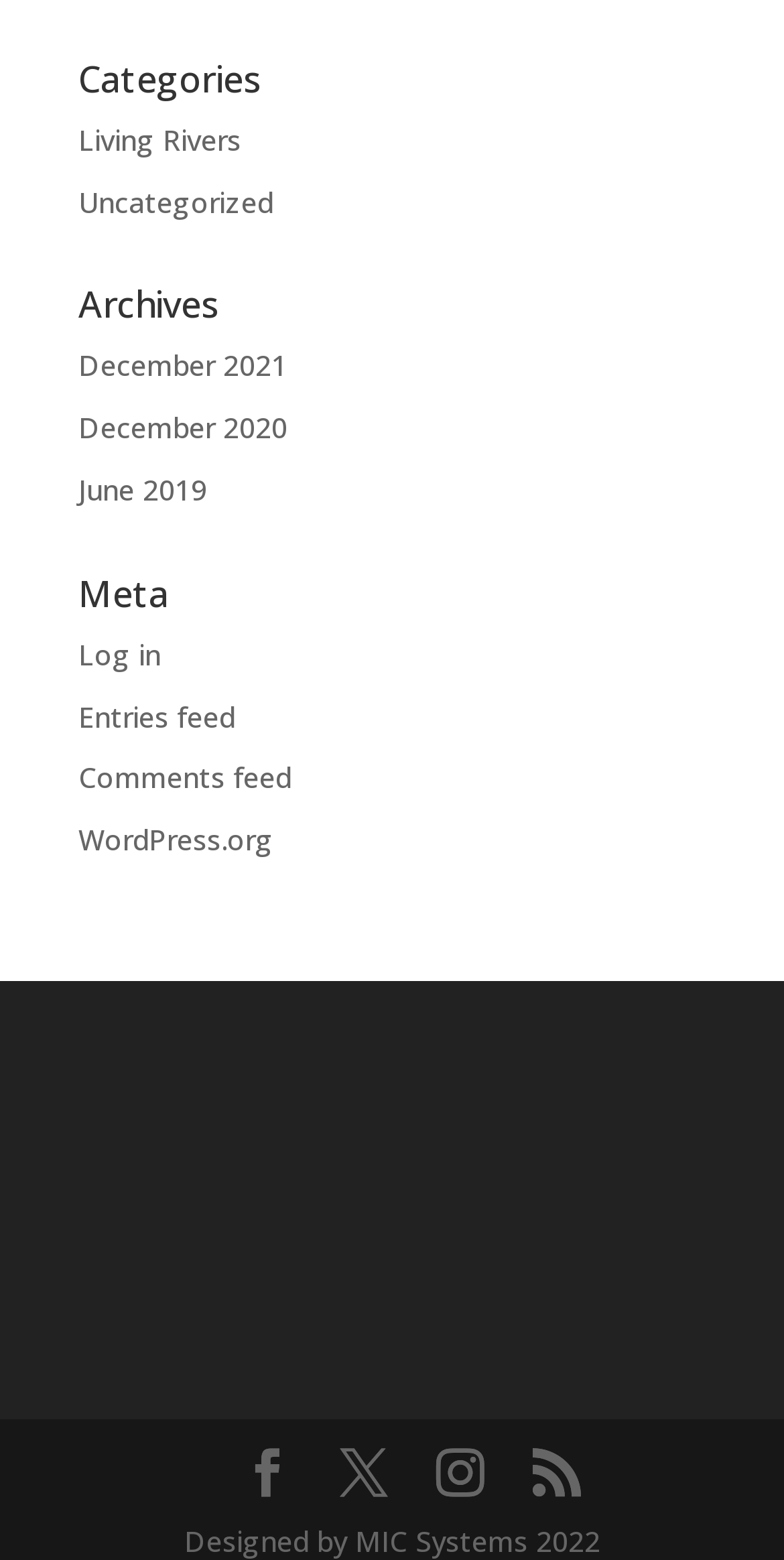How many archive links are there?
Based on the visual content, answer with a single word or a brief phrase.

3